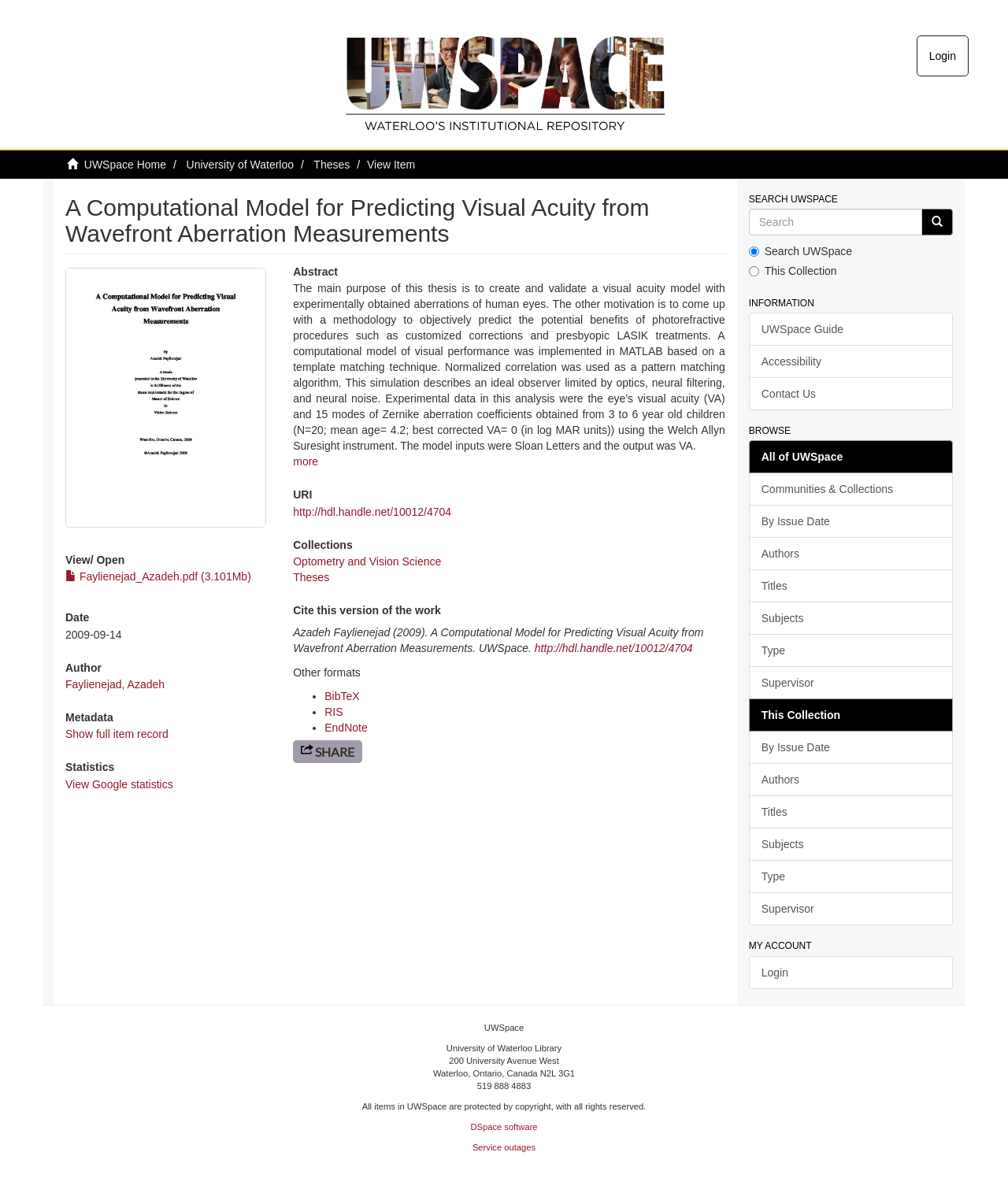Using the provided element description: "Theses", determine the bounding box coordinates of the corresponding UI element in the screenshot.

[0.291, 0.483, 0.327, 0.494]